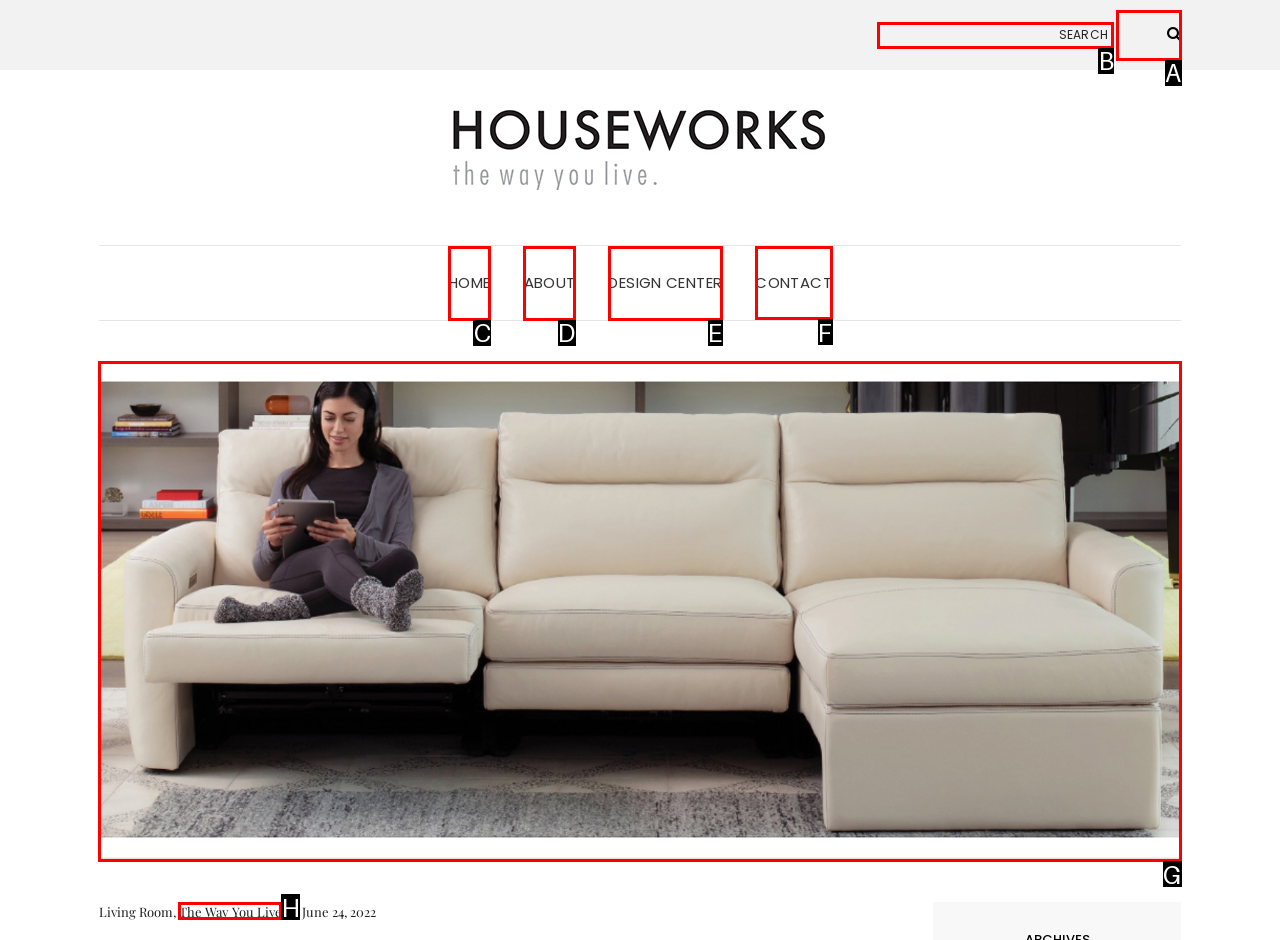Please identify the correct UI element to click for the task: contact us Respond with the letter of the appropriate option.

F